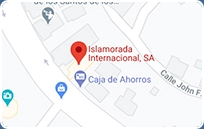Provide a brief response to the question below using a single word or phrase: 
What is nearby 'Islamorada Internacional, S.A.'?

Caja de Ahorros